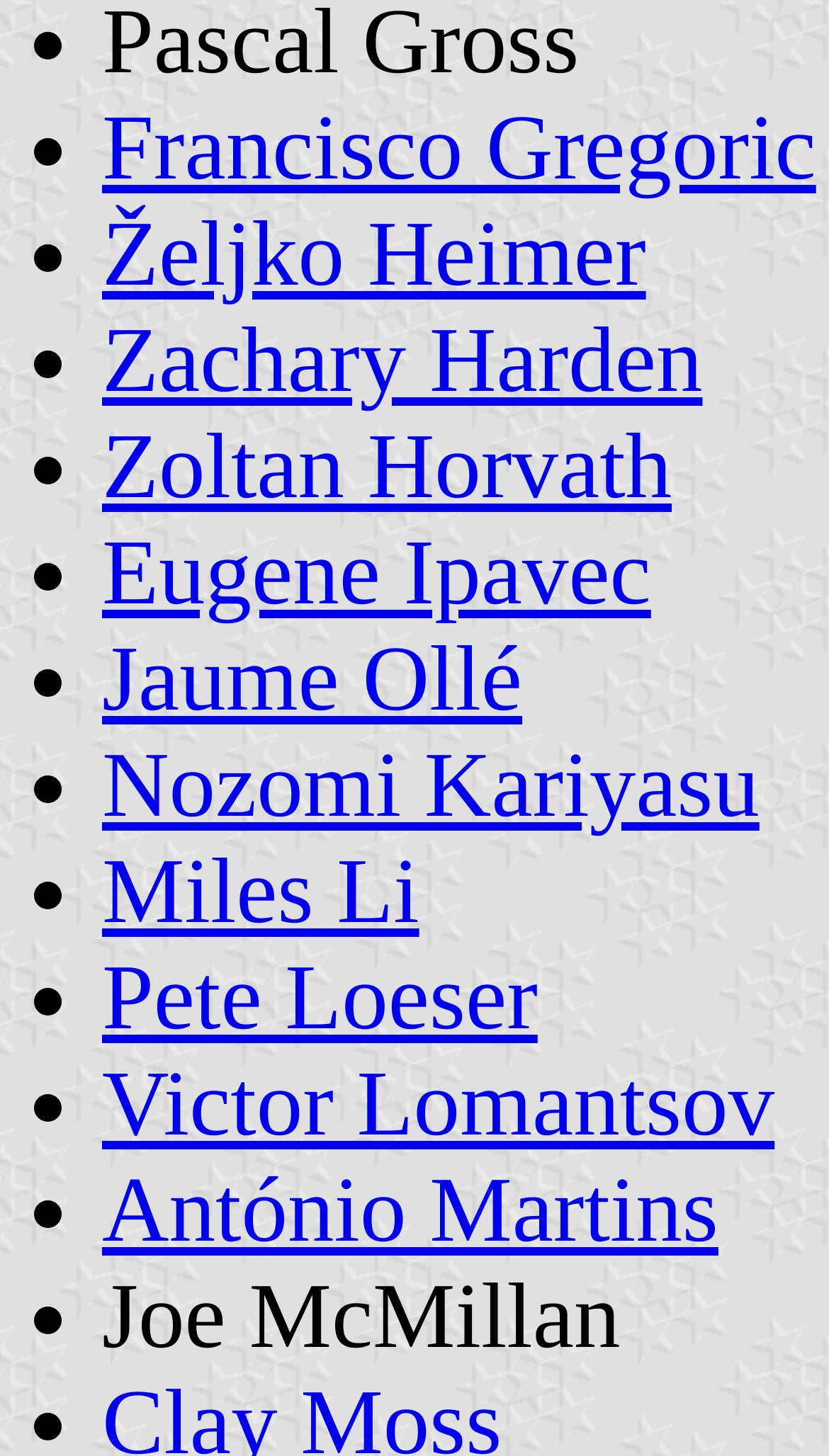Please identify the bounding box coordinates of the region to click in order to complete the task: "go to Željko Heimer's homepage". The coordinates must be four float numbers between 0 and 1, specified as [left, top, right, bottom].

[0.123, 0.14, 0.779, 0.21]